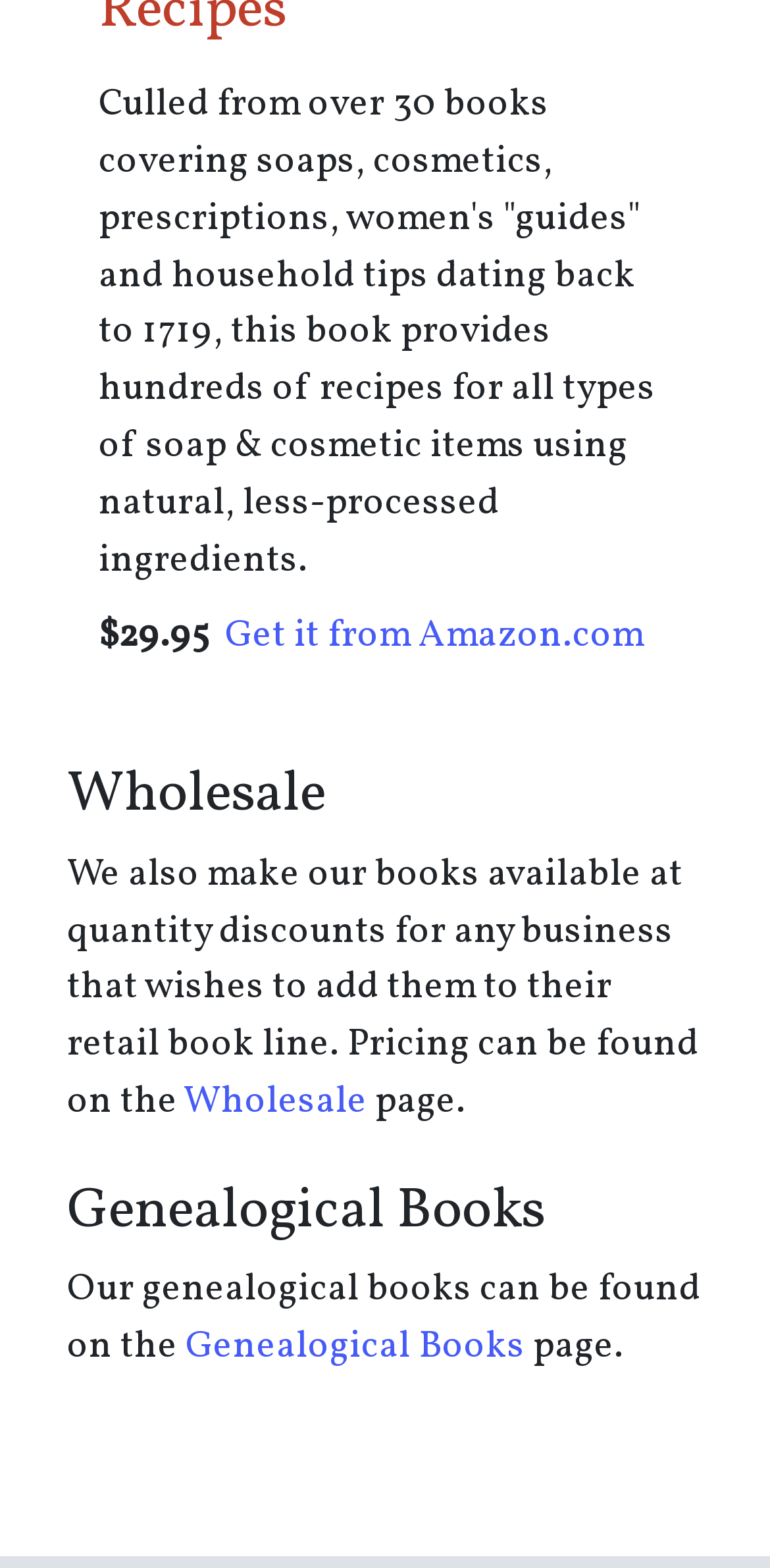Please provide a brief answer to the question using only one word or phrase: 
What is the purpose of the 'Wholesale' page?

Quantity discounts